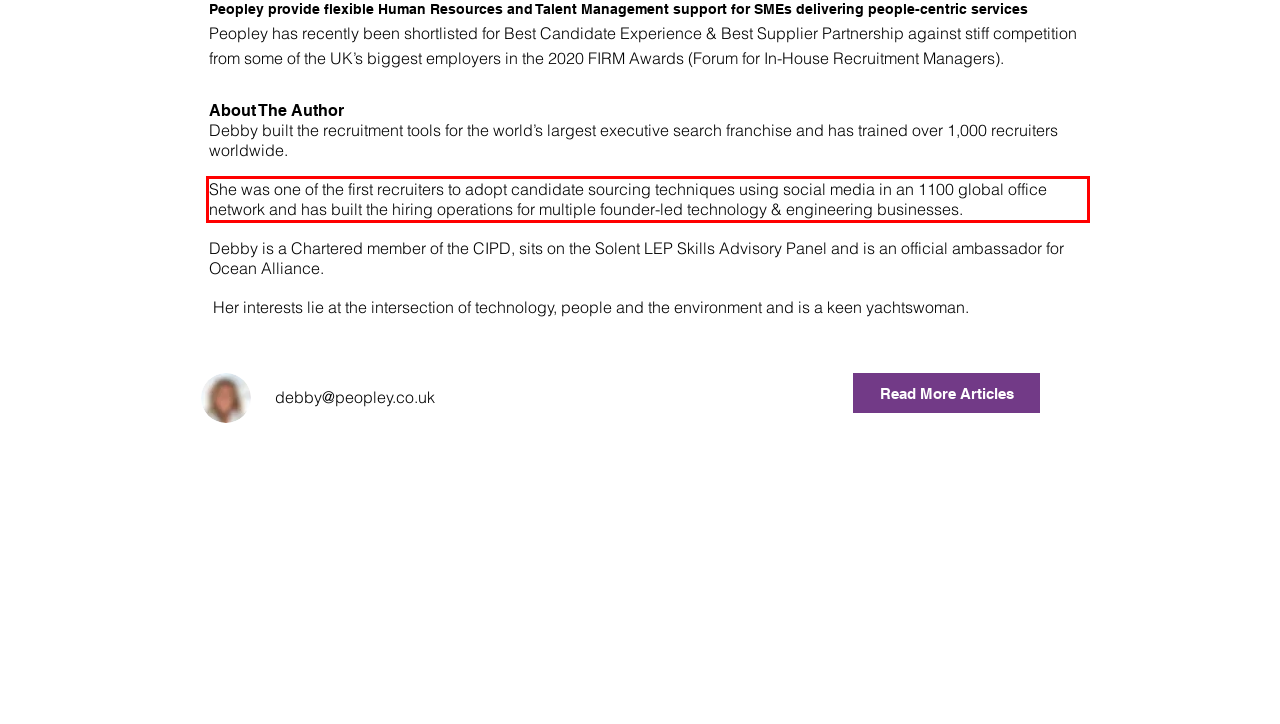You have a screenshot with a red rectangle around a UI element. Recognize and extract the text within this red bounding box using OCR.

She was one of the first recruiters to adopt candidate sourcing techniques using social media in an 1100 global office network and has built the hiring operations for multiple founder-led technology & engineering businesses.